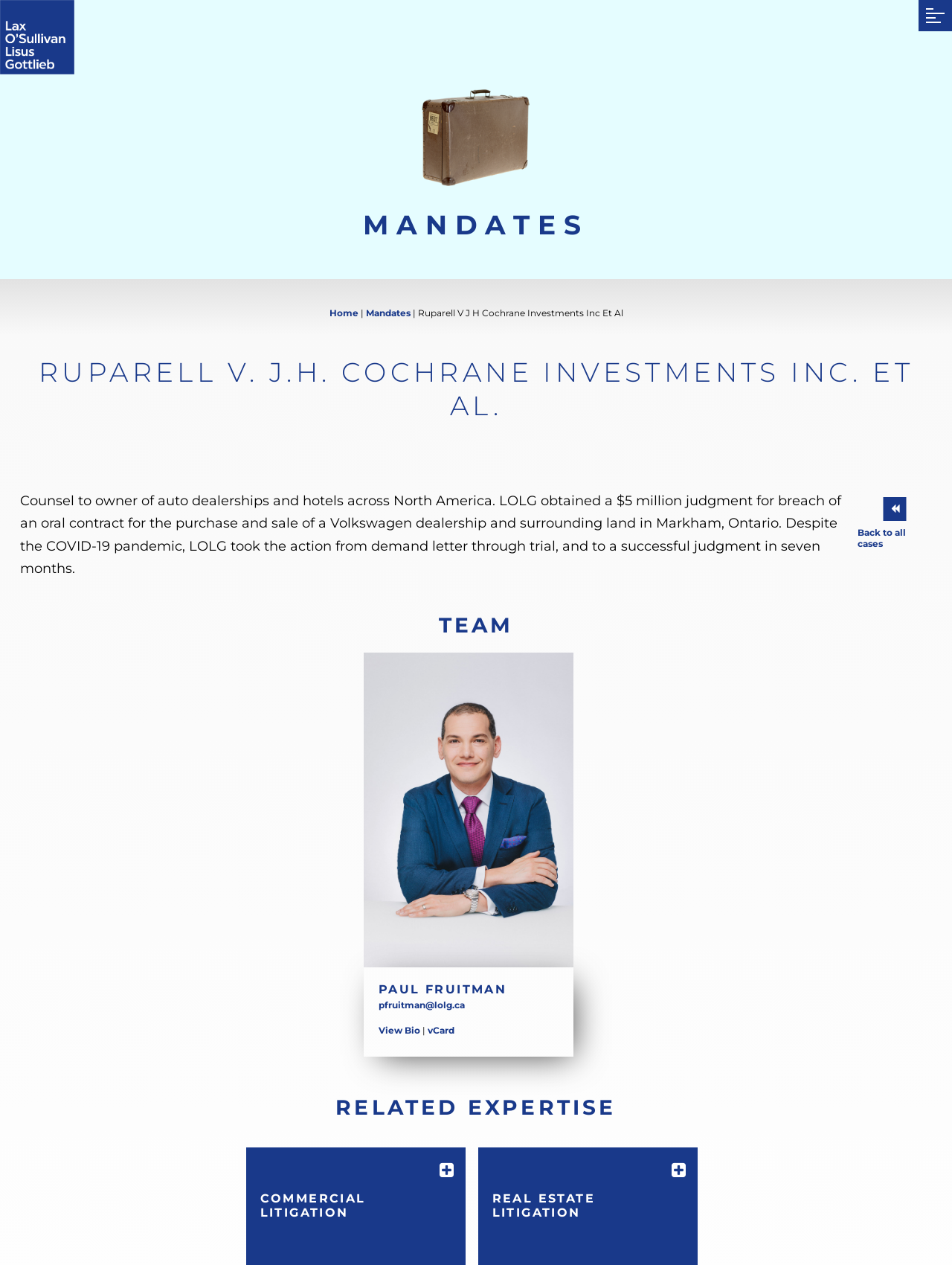How many months did it take LOLG to obtain the judgment?
Could you give a comprehensive explanation in response to this question?

The time it took LOLG to obtain the judgment can be found in the paragraph of text that describes the case, which mentions that LOLG took the action from demand letter through trial, and to a successful judgment in seven months, despite the COVID-19 pandemic.